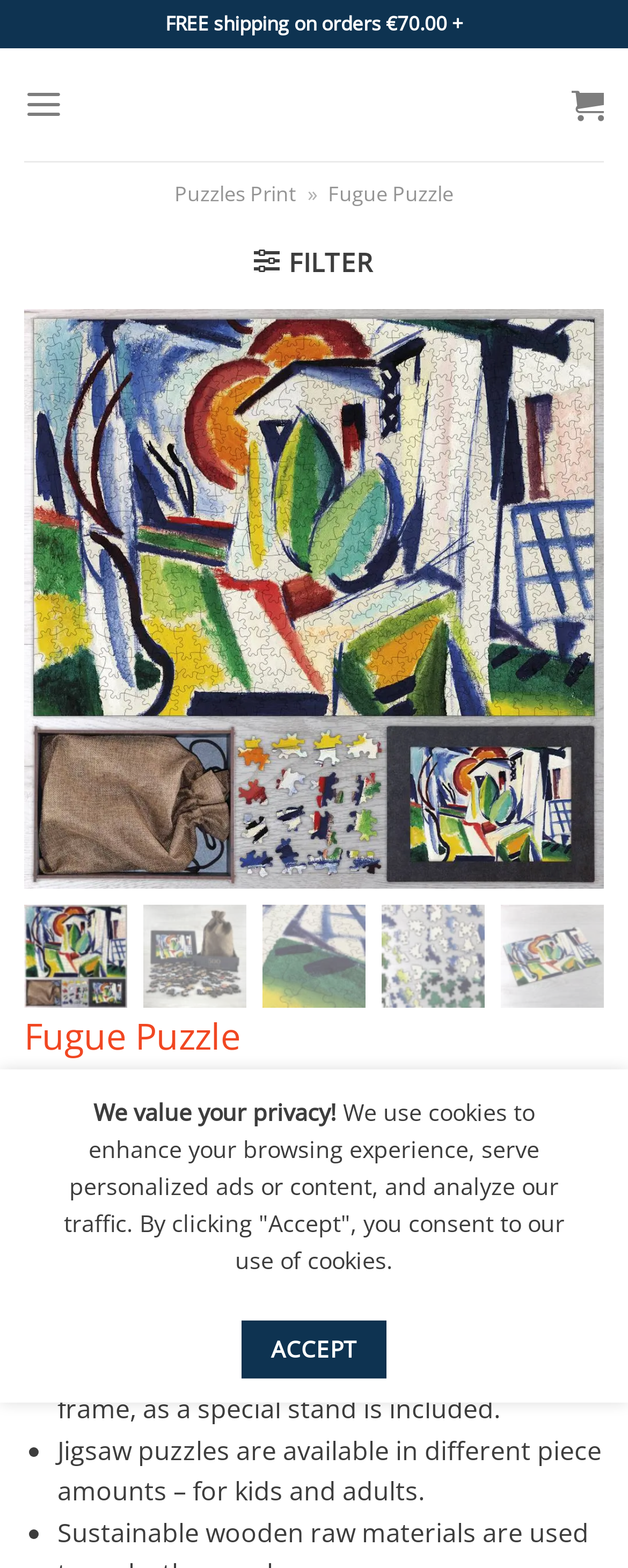What is the function of the lid of the puzzle box?
Answer with a single word or phrase by referring to the visual content.

Photo frame